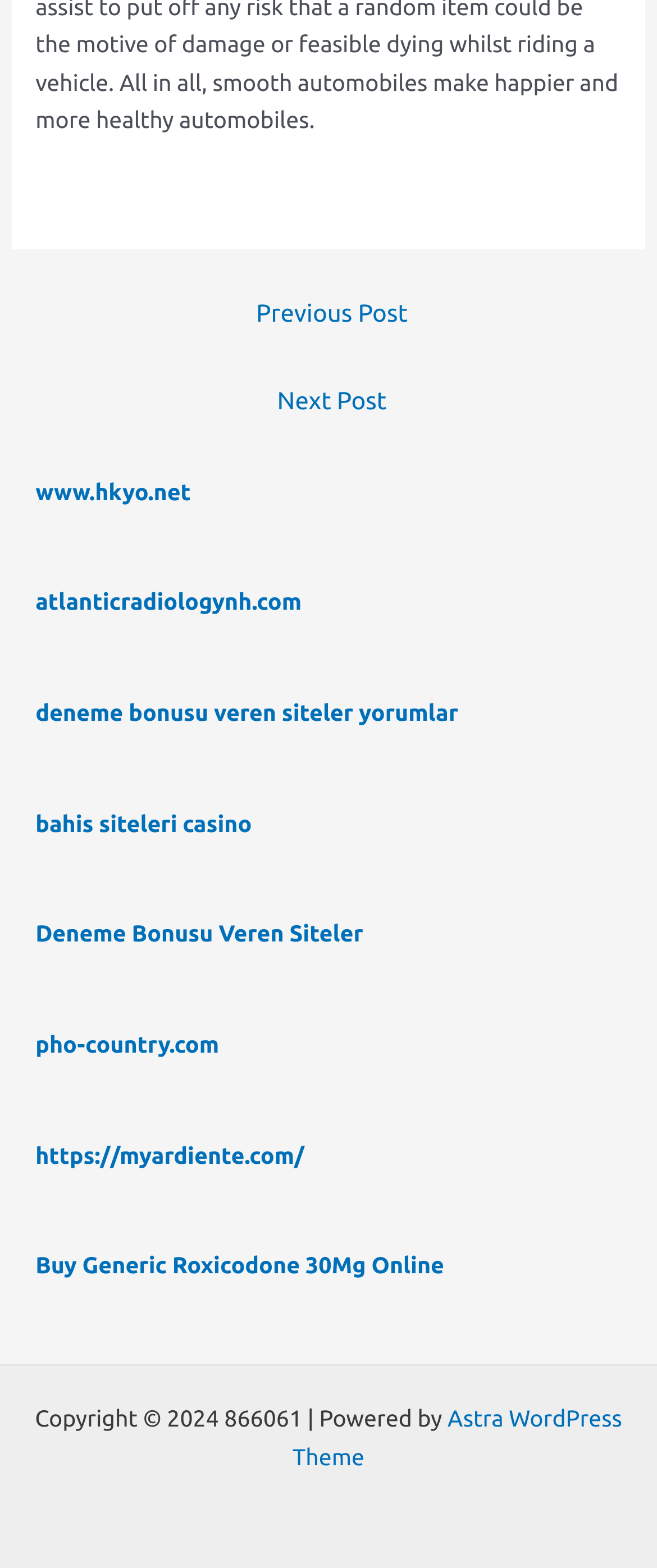Please identify the bounding box coordinates of the clickable region that I should interact with to perform the following instruction: "Go to Deneme Bonusu Veren Siteler". The coordinates should be expressed as four float numbers between 0 and 1, i.e., [left, top, right, bottom].

[0.054, 0.587, 0.553, 0.604]